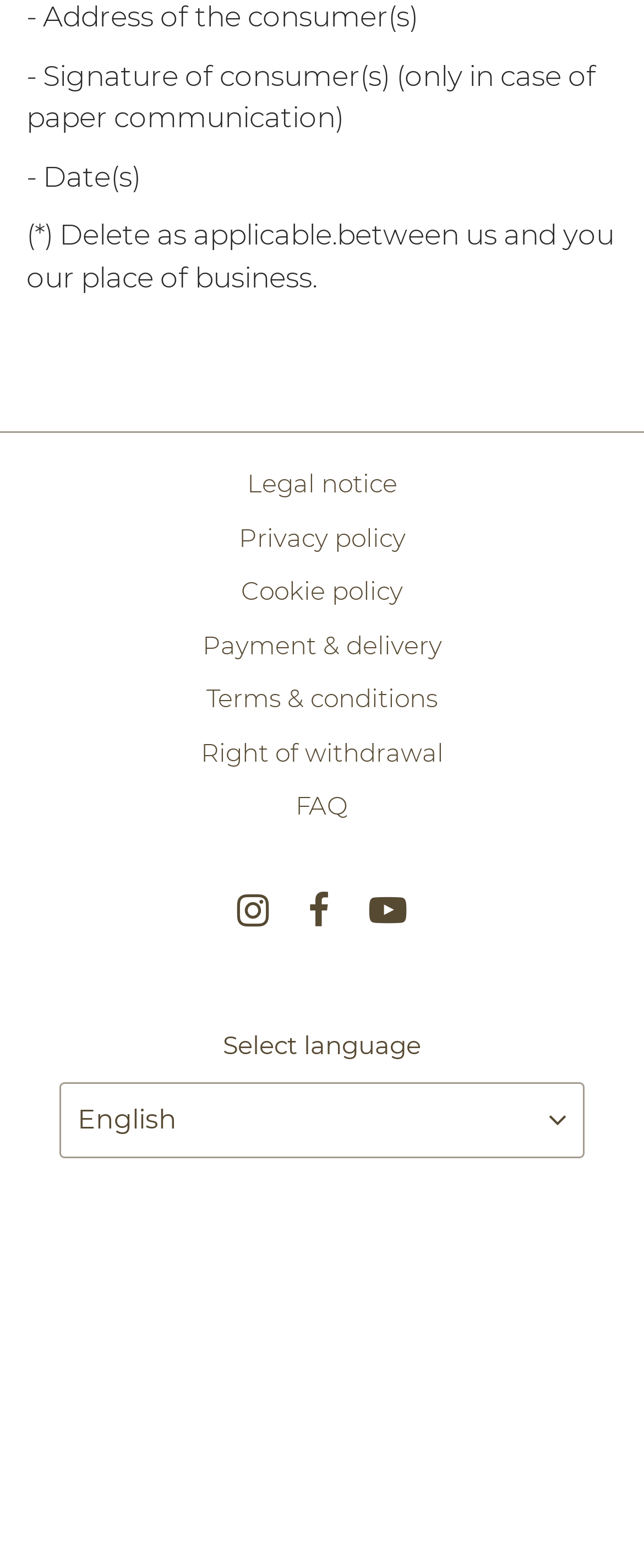Pinpoint the bounding box coordinates for the area that should be clicked to perform the following instruction: "View Payment & delivery".

[0.314, 0.401, 0.686, 0.421]